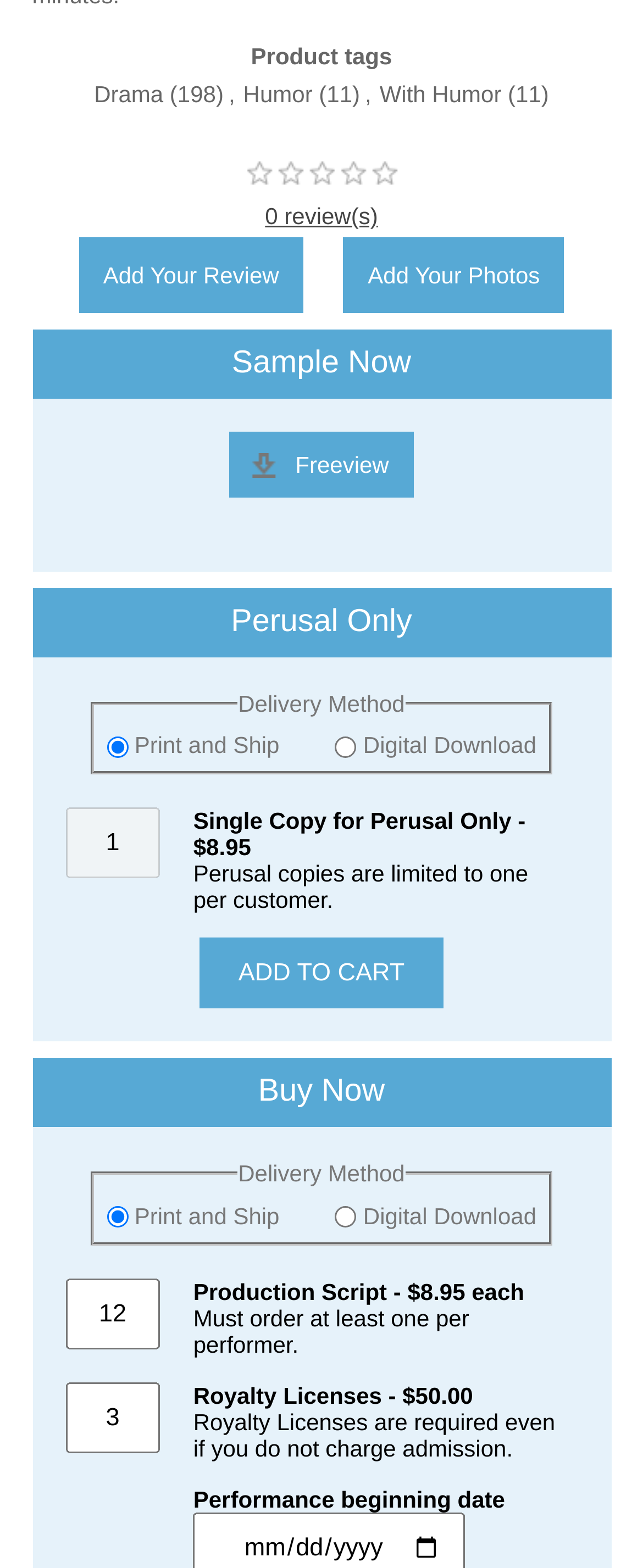What is the product tag with the most items?
Based on the image, provide a one-word or brief-phrase response.

Drama